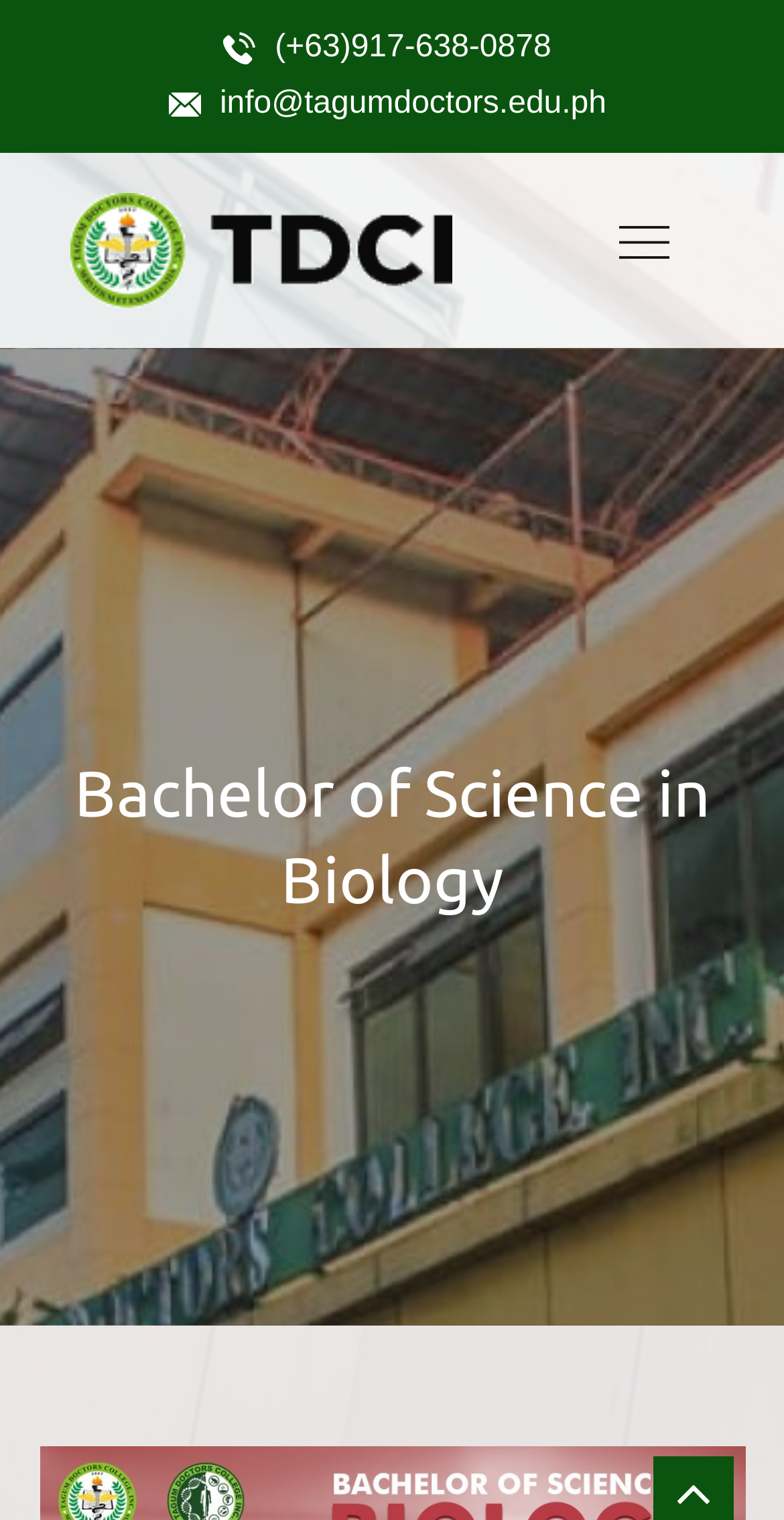Is the navigation menu expanded?
Answer briefly with a single word or phrase based on the image.

No